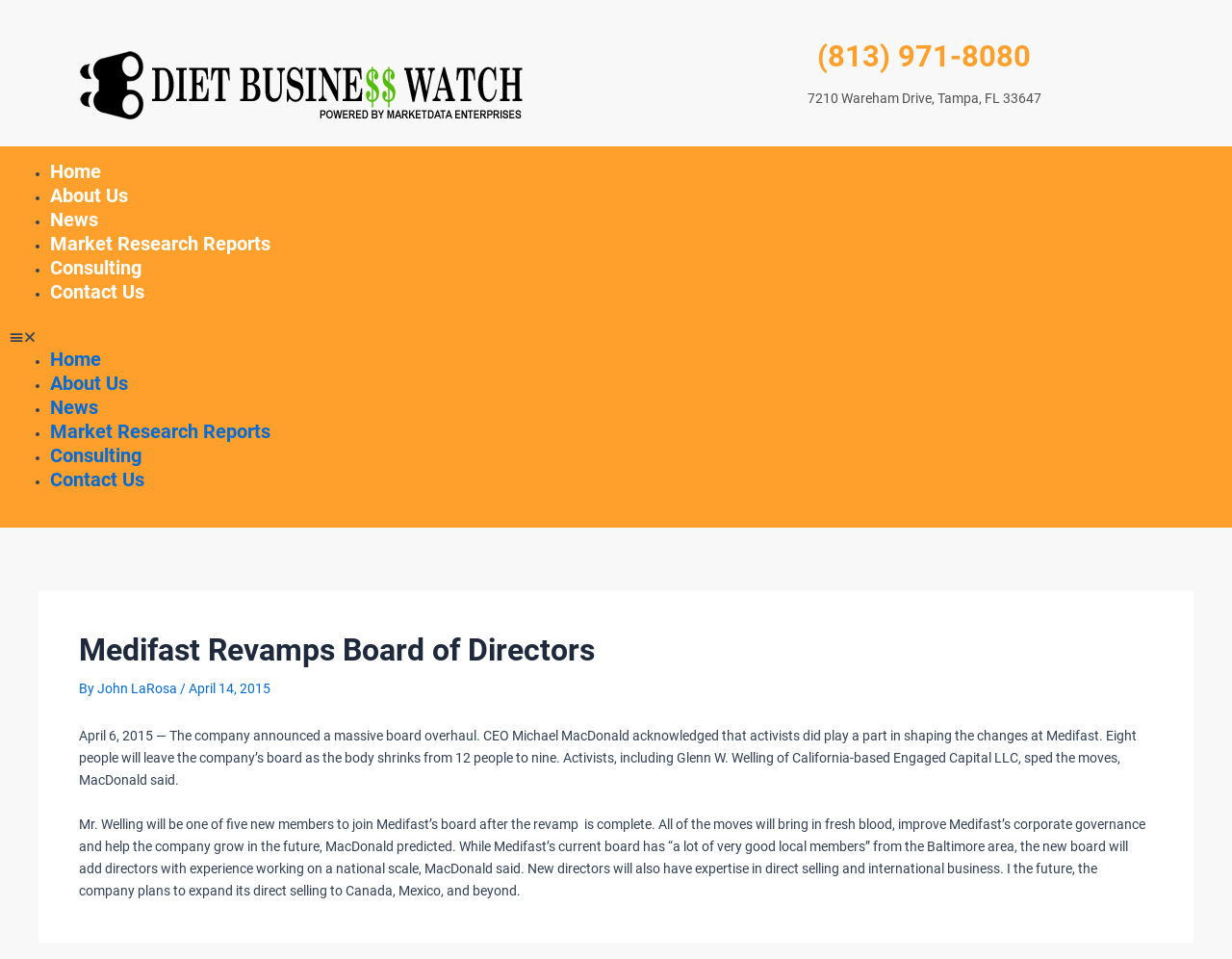Identify the bounding box coordinates of the part that should be clicked to carry out this instruction: "See all recent posts".

None